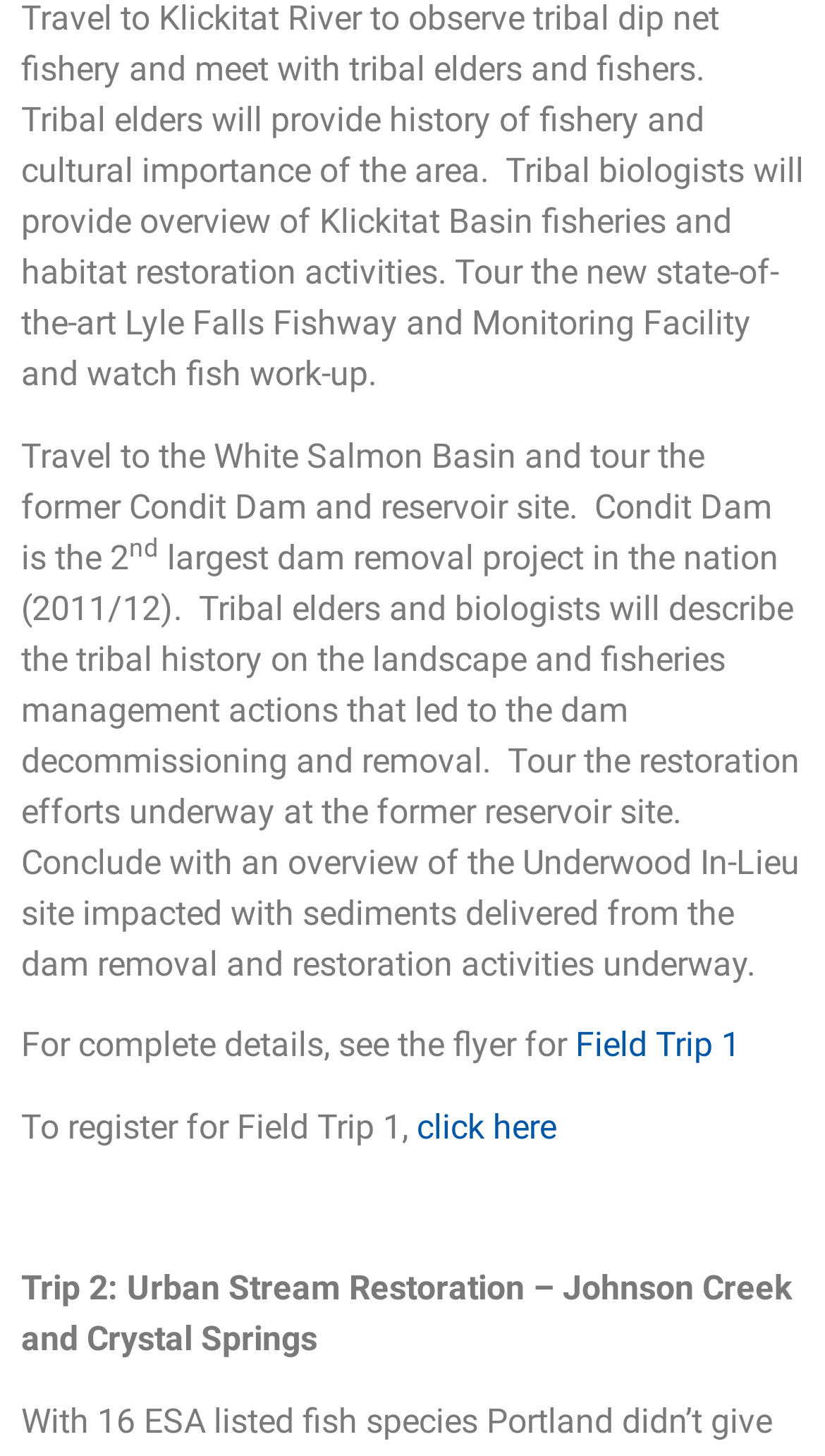What is the significance of Condit Dam?
Answer the question with a single word or phrase, referring to the image.

Largest dam removal project